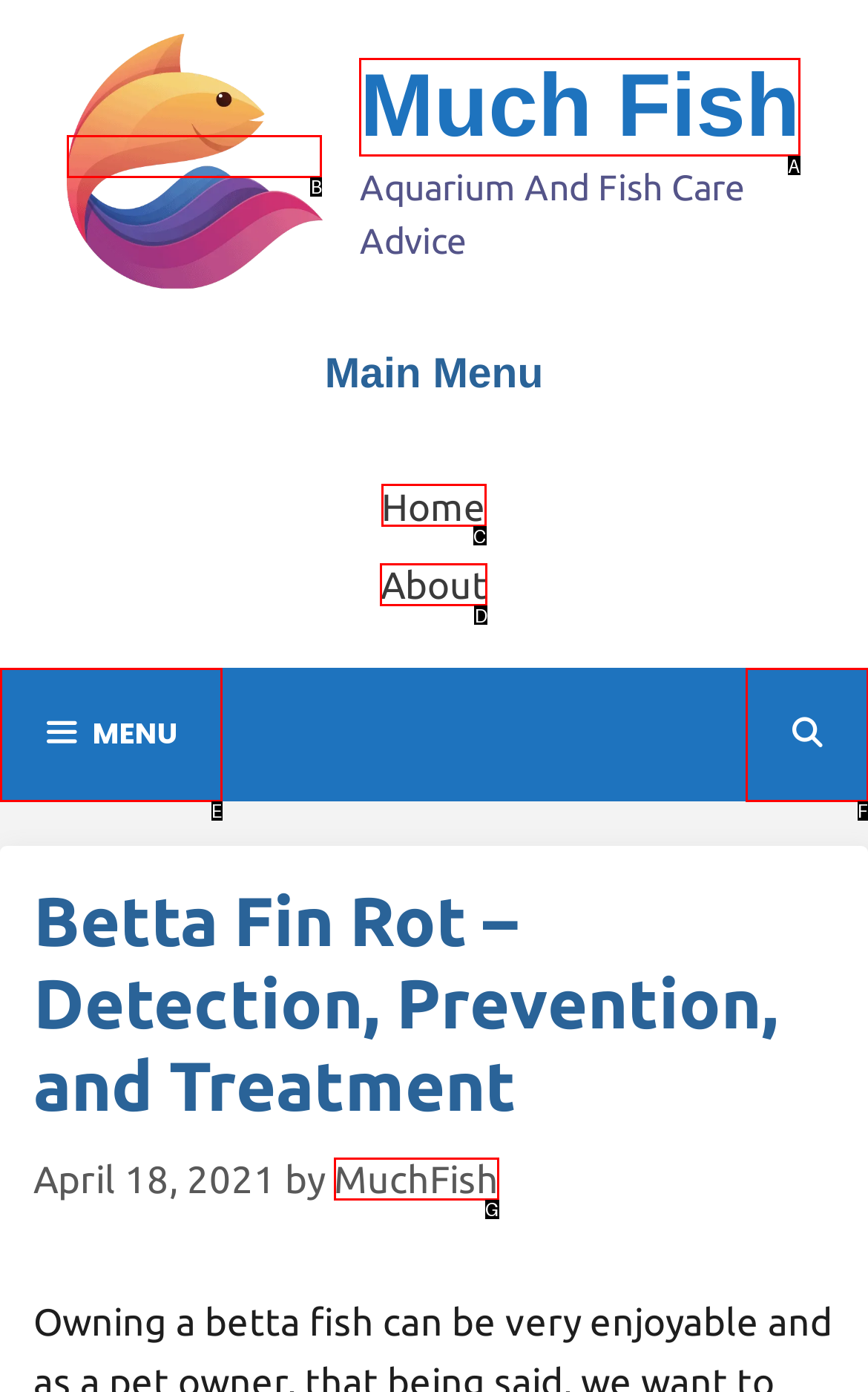Based on the element description: aria-label="Open Search Bar", choose the best matching option. Provide the letter of the option directly.

F